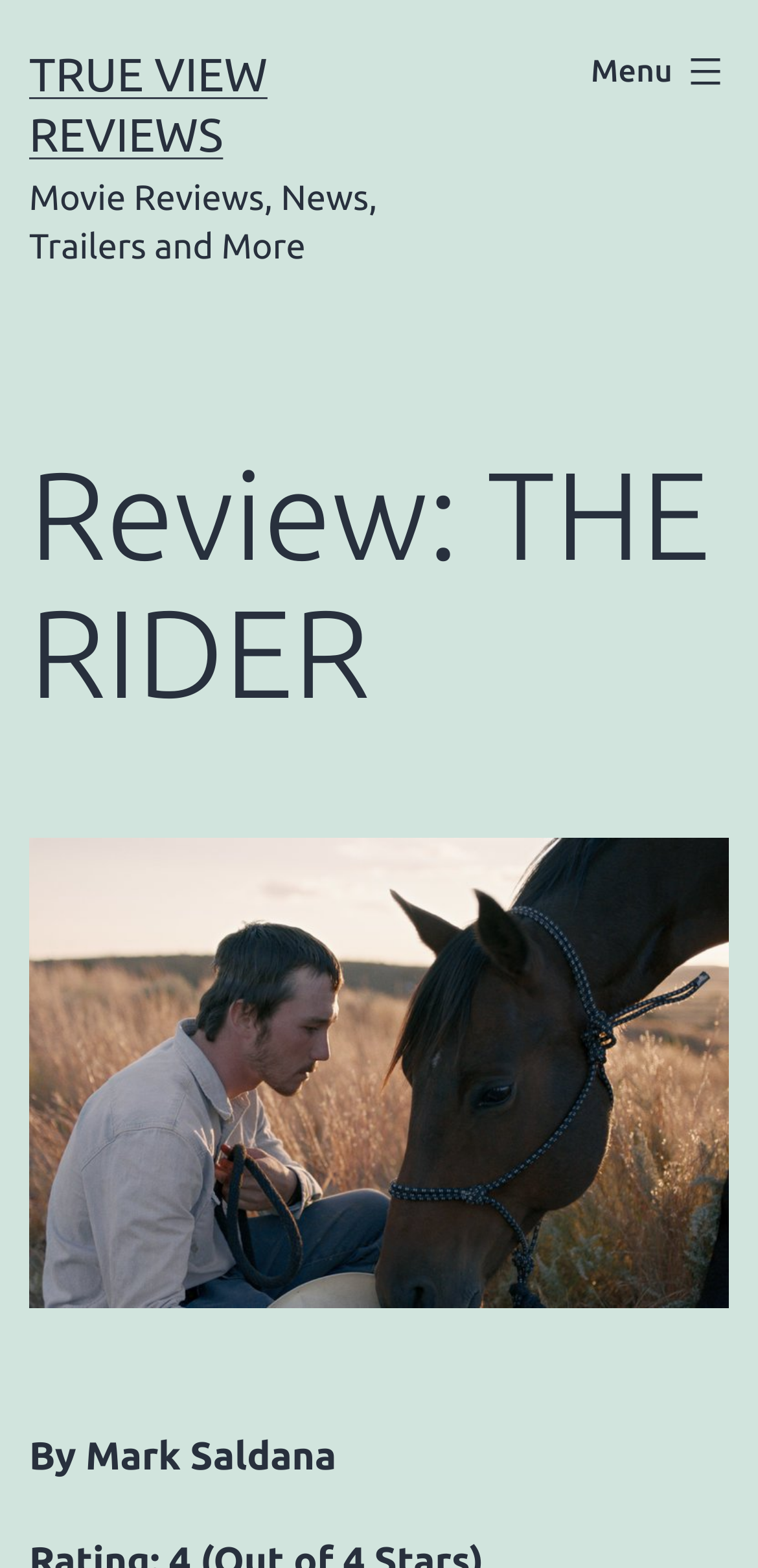Generate the main heading text from the webpage.

Review: THE RIDER